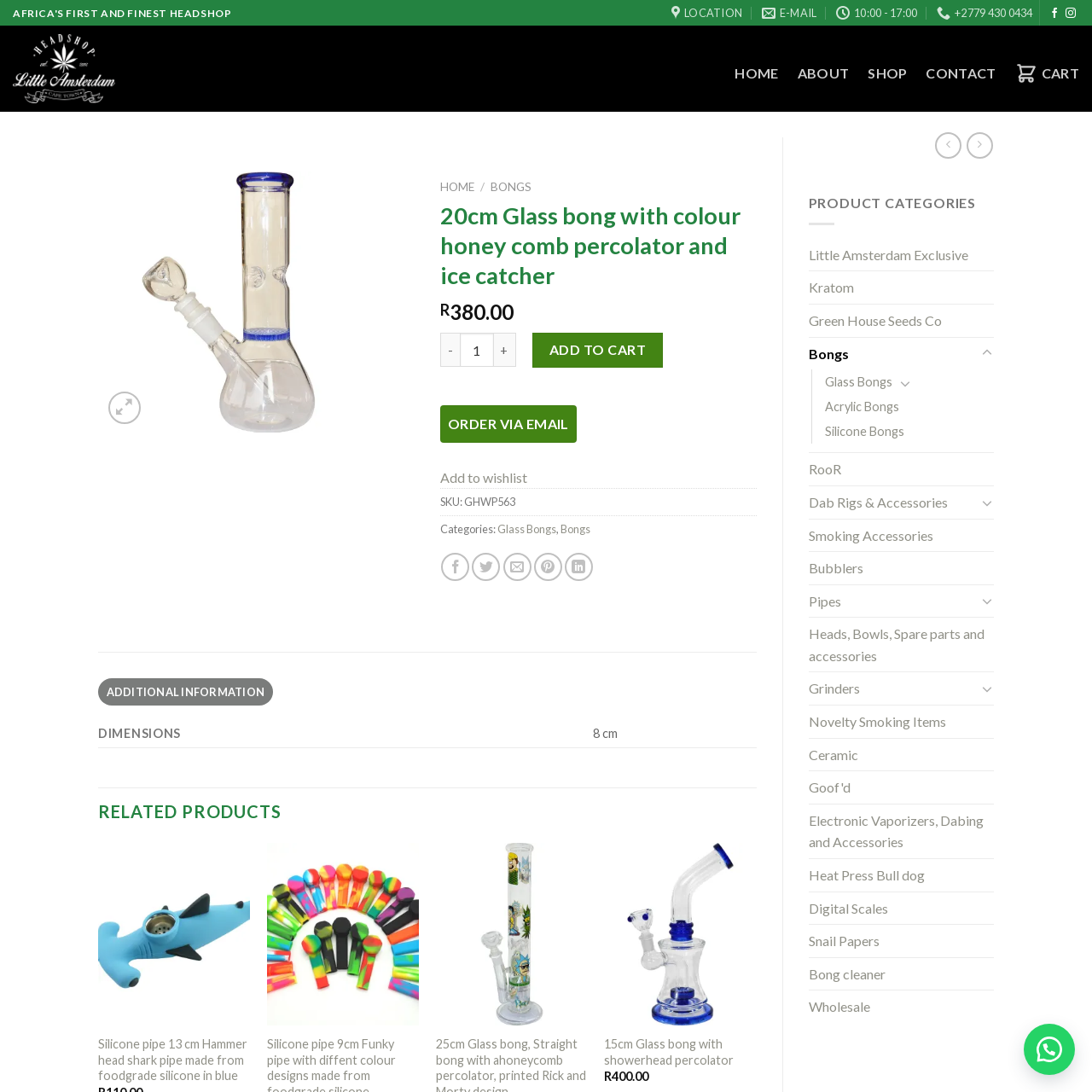What is the social media platform associated with the link 'Share on Facebook'?
Using the visual information from the image, give a one-word or short-phrase answer.

Facebook